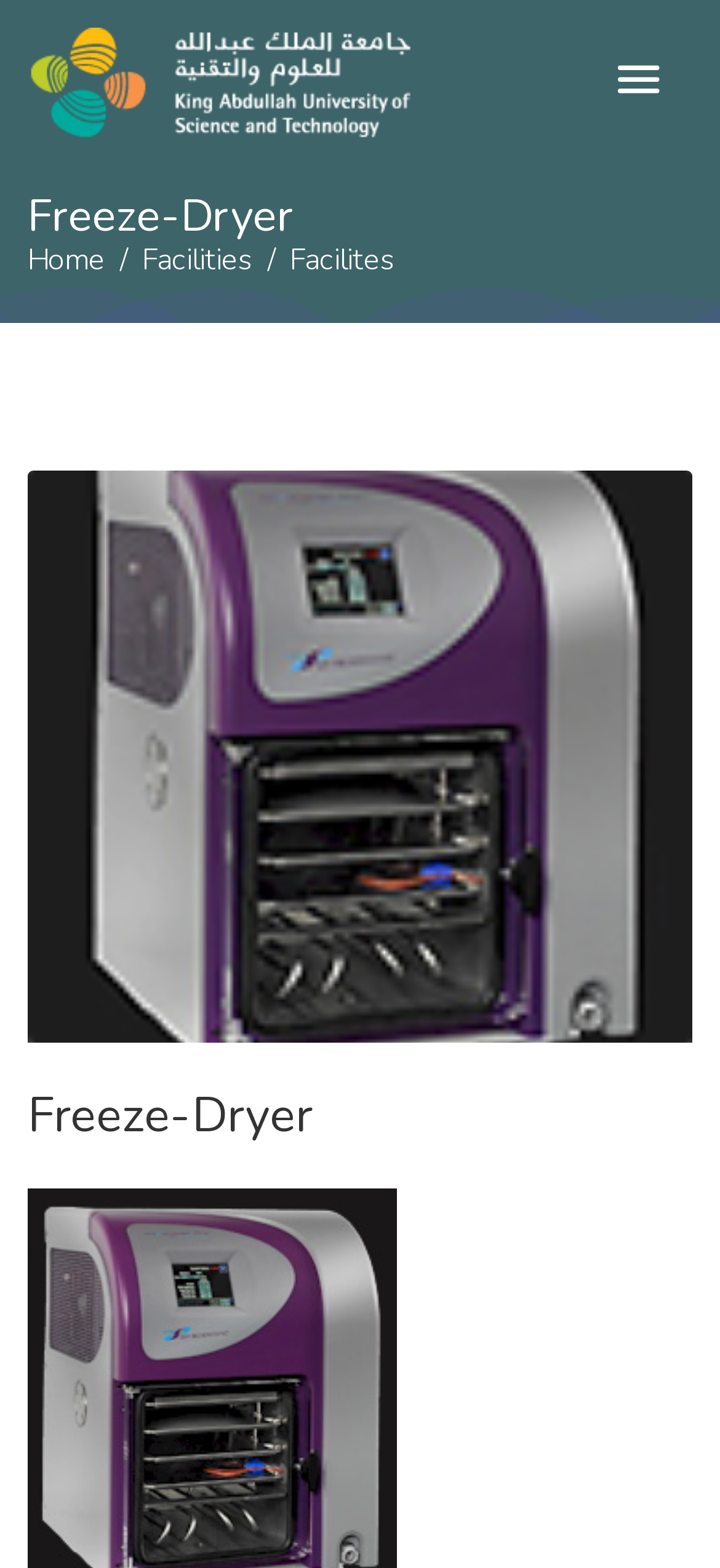Given the element description "Facilities" in the screenshot, predict the bounding box coordinates of that UI element.

[0.197, 0.153, 0.351, 0.179]